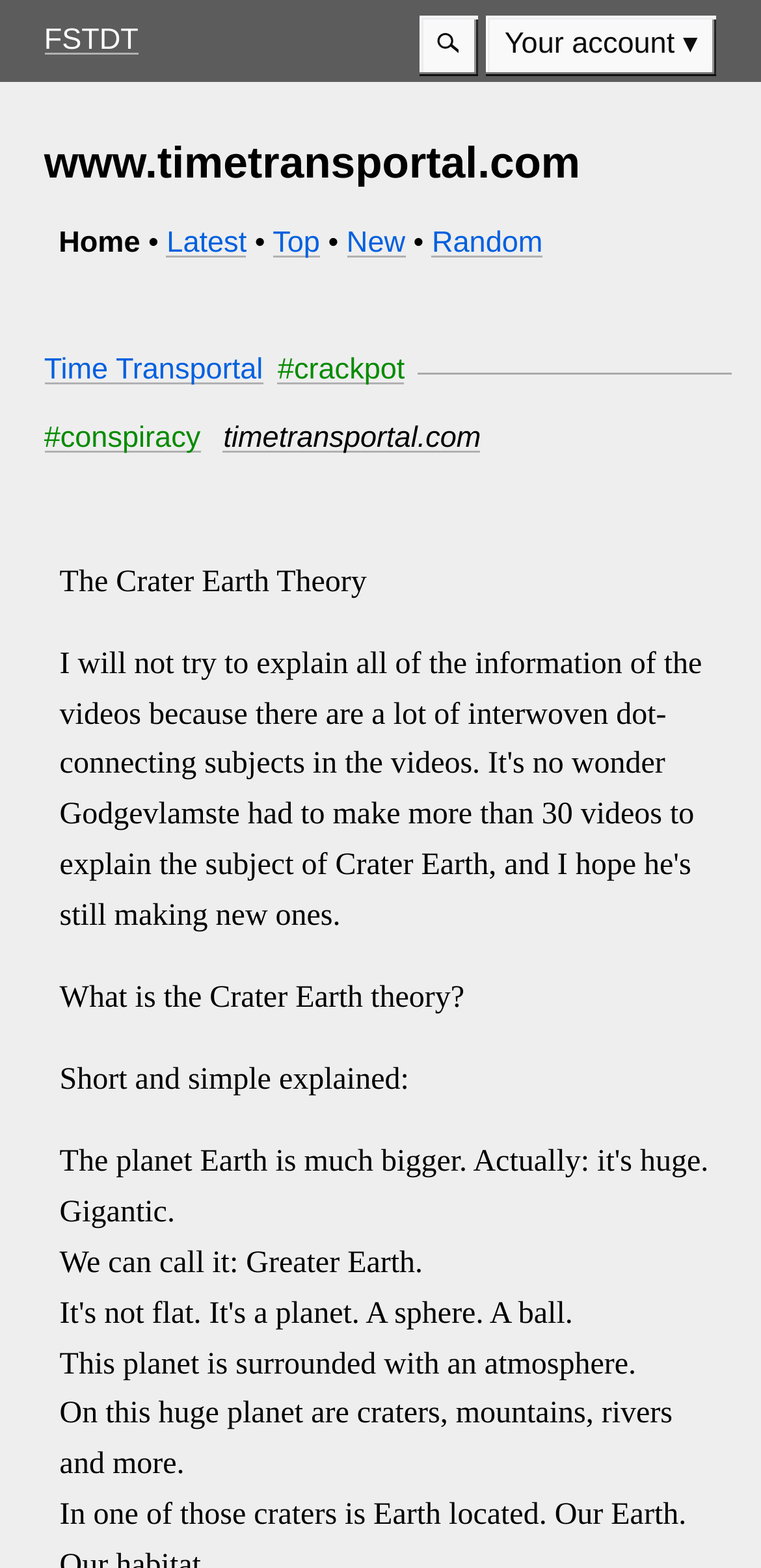Use the details in the image to answer the question thoroughly: 
How many links are there in the menu?

I counted the number of link elements within the menubar element, which are 'Home', 'Latest', 'Top', 'New', and 'Random'.